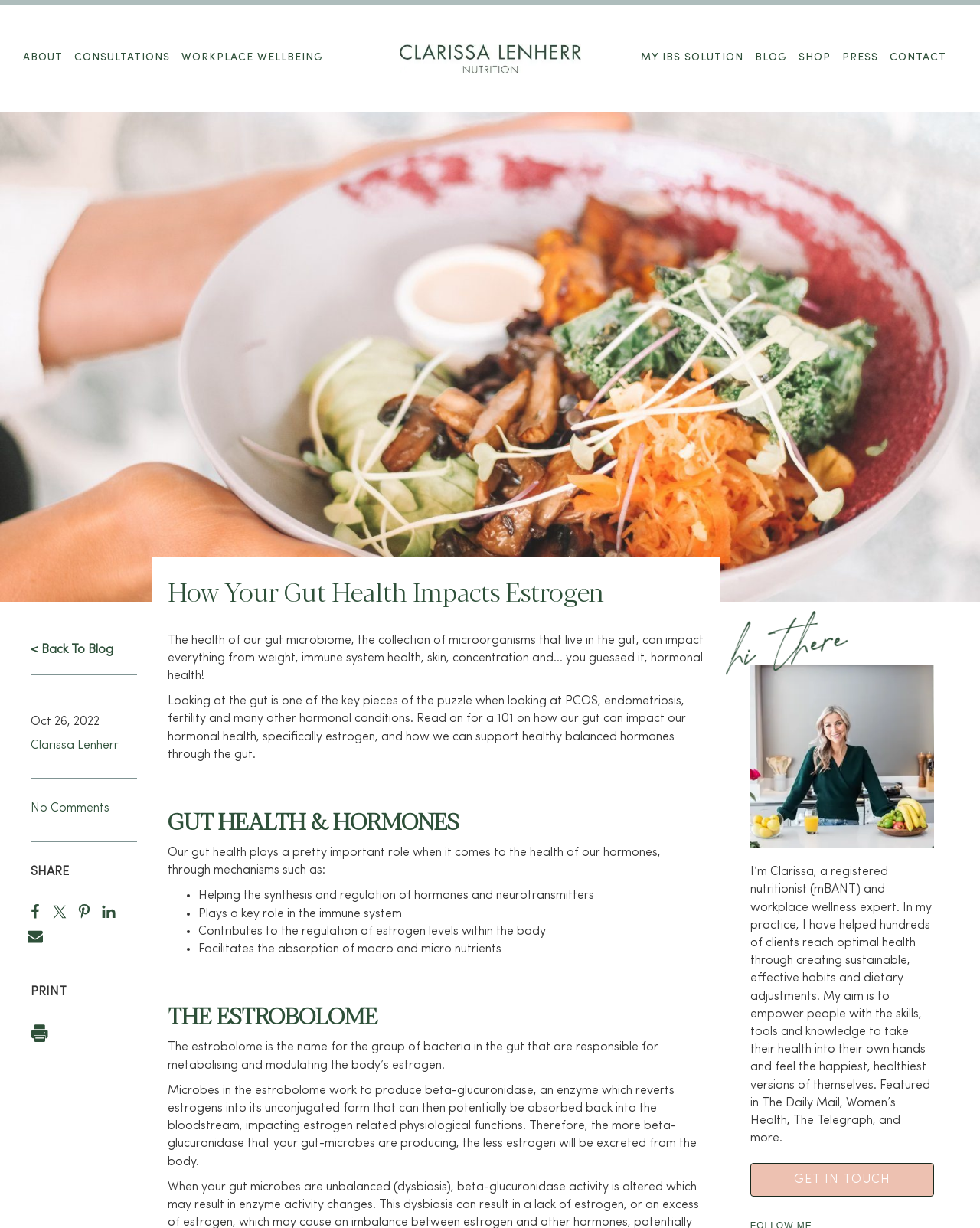What is the topic of this blog post?
Please provide a comprehensive answer based on the information in the image.

I determined the answer by looking at the heading 'How Your Gut Health Impacts Estrogen' and the content of the blog post which discusses the relationship between gut health and estrogen.